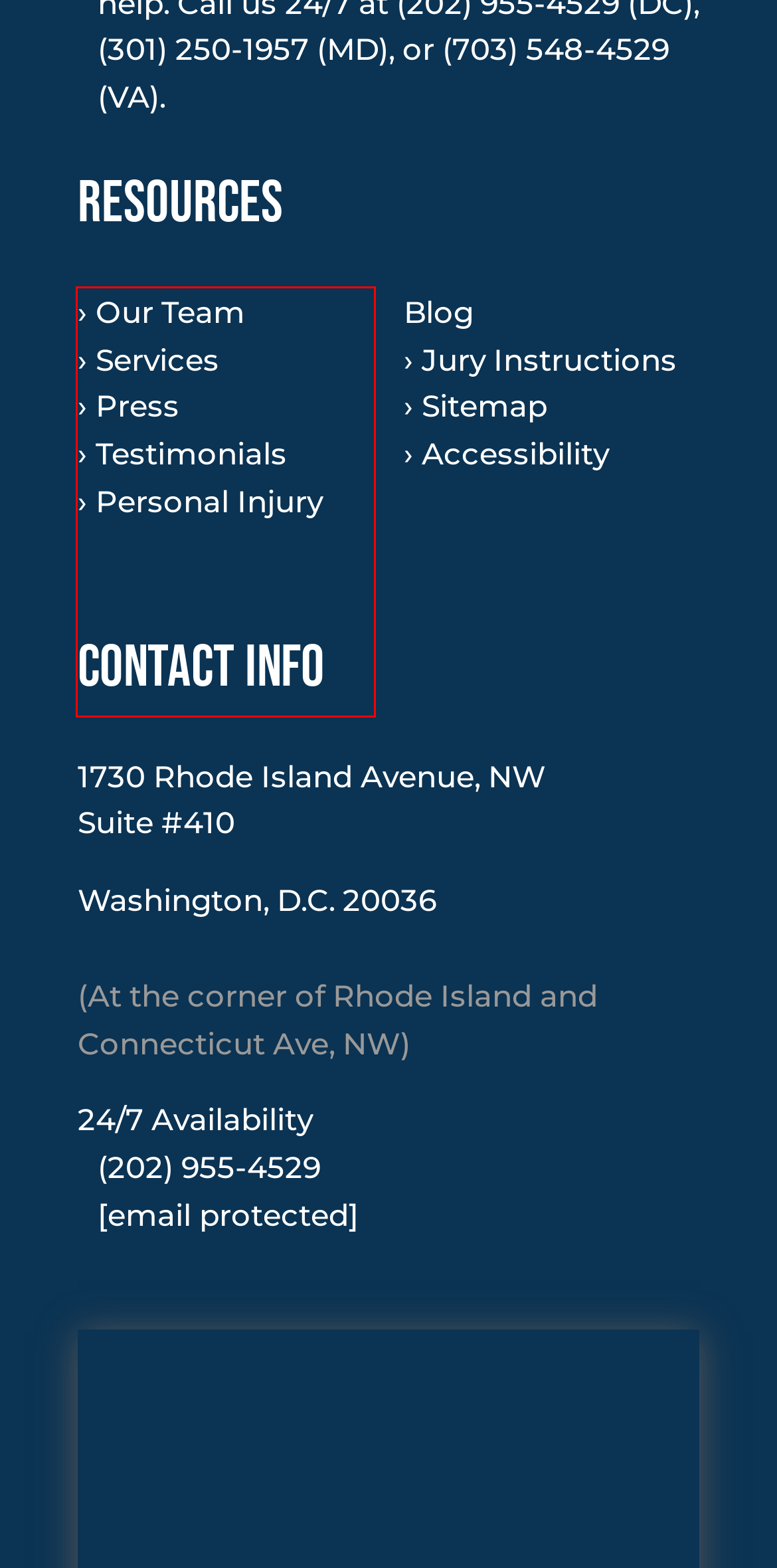Identify and transcribe the text content enclosed by the red bounding box in the given screenshot.

› Our Team › Services › Press › Testimonials › Personal Injury Blog › Jury Instructions › Sitemap › Accessibility